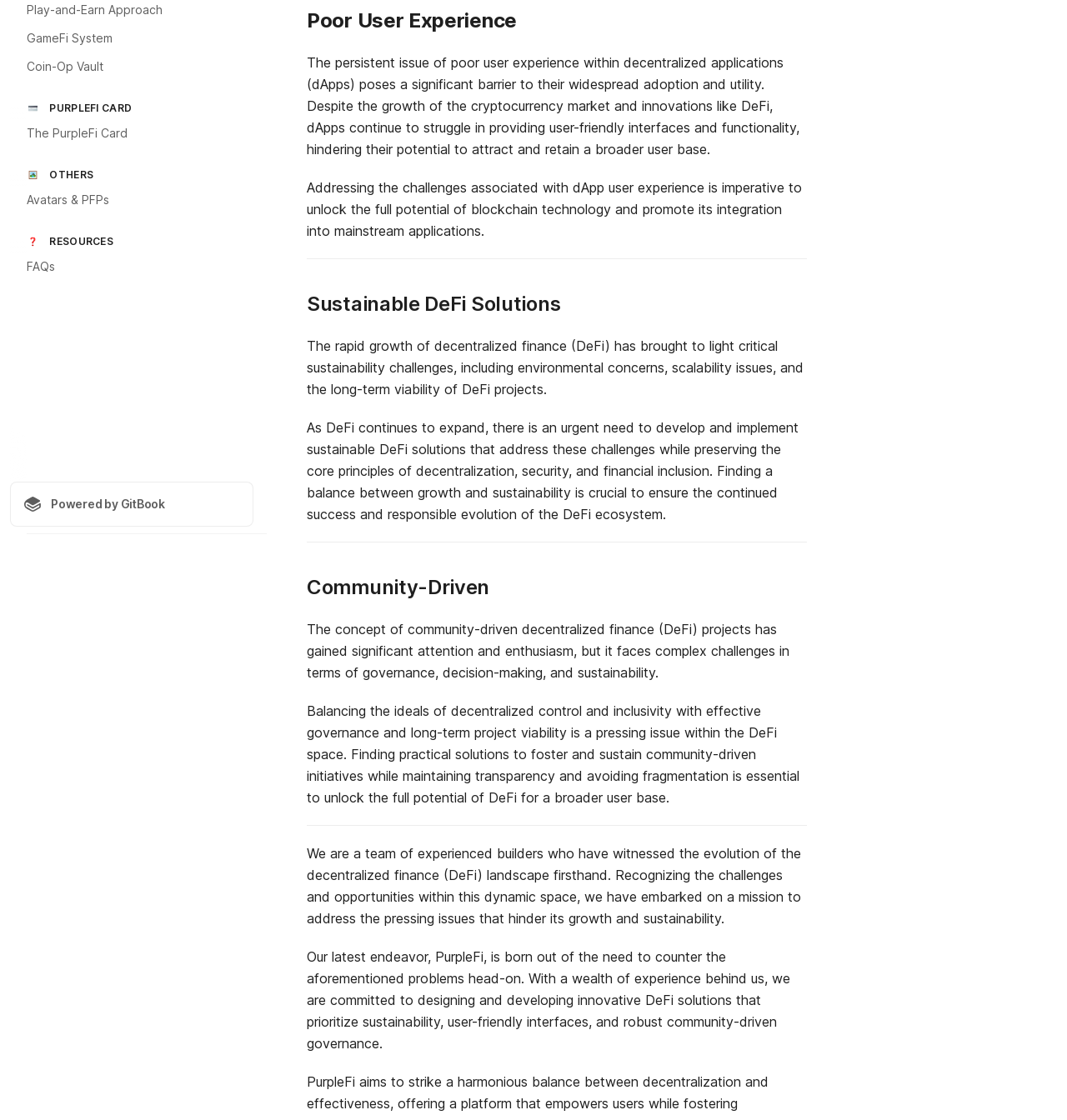Provide the bounding box coordinates of the HTML element this sentence describes: "FAQs".

[0.009, 0.226, 0.238, 0.25]